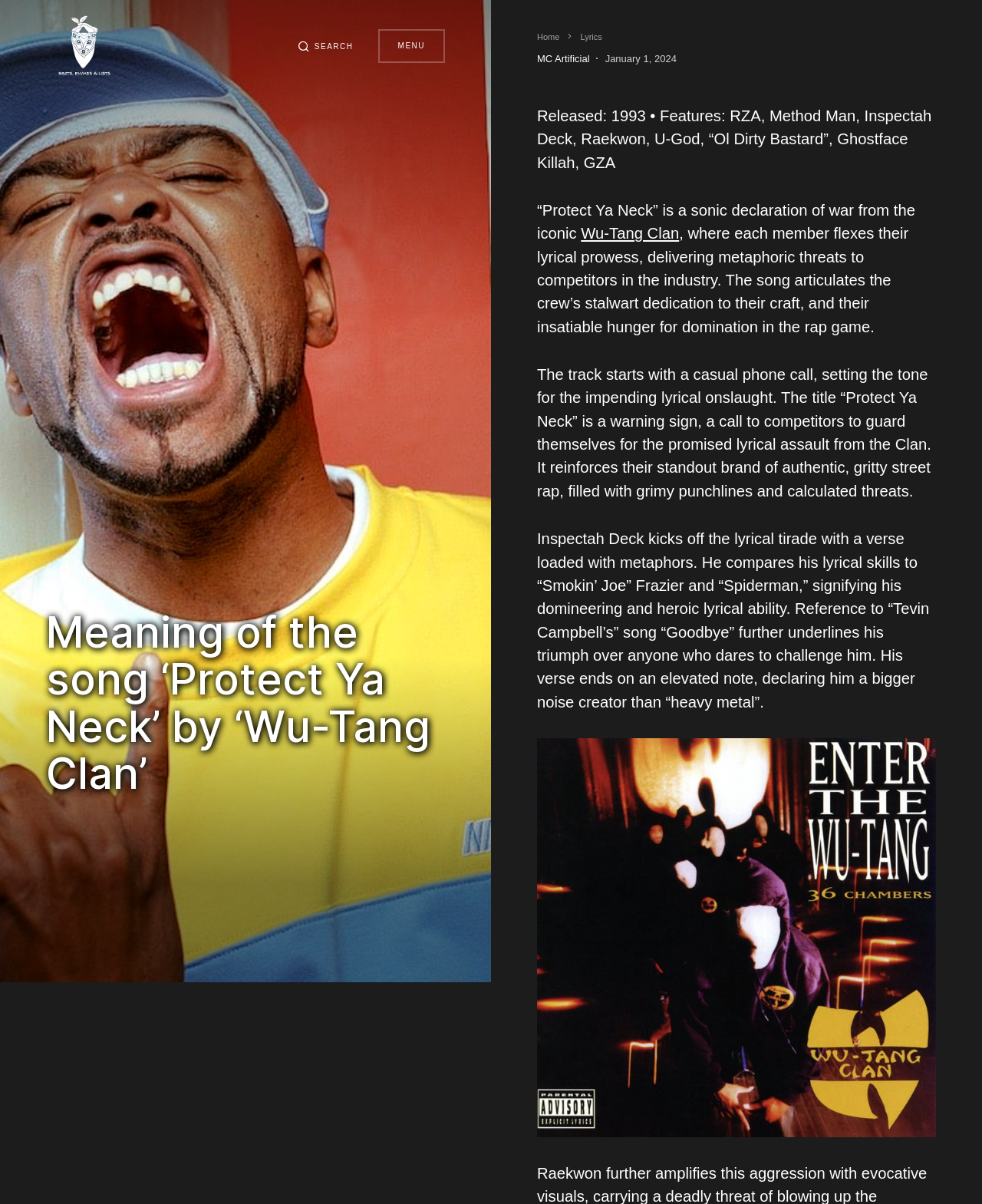Determine the bounding box coordinates for the HTML element mentioned in the following description: "Menu". The coordinates should be a list of four floats ranging from 0 to 1, represented as [left, top, right, bottom].

[0.385, 0.024, 0.453, 0.052]